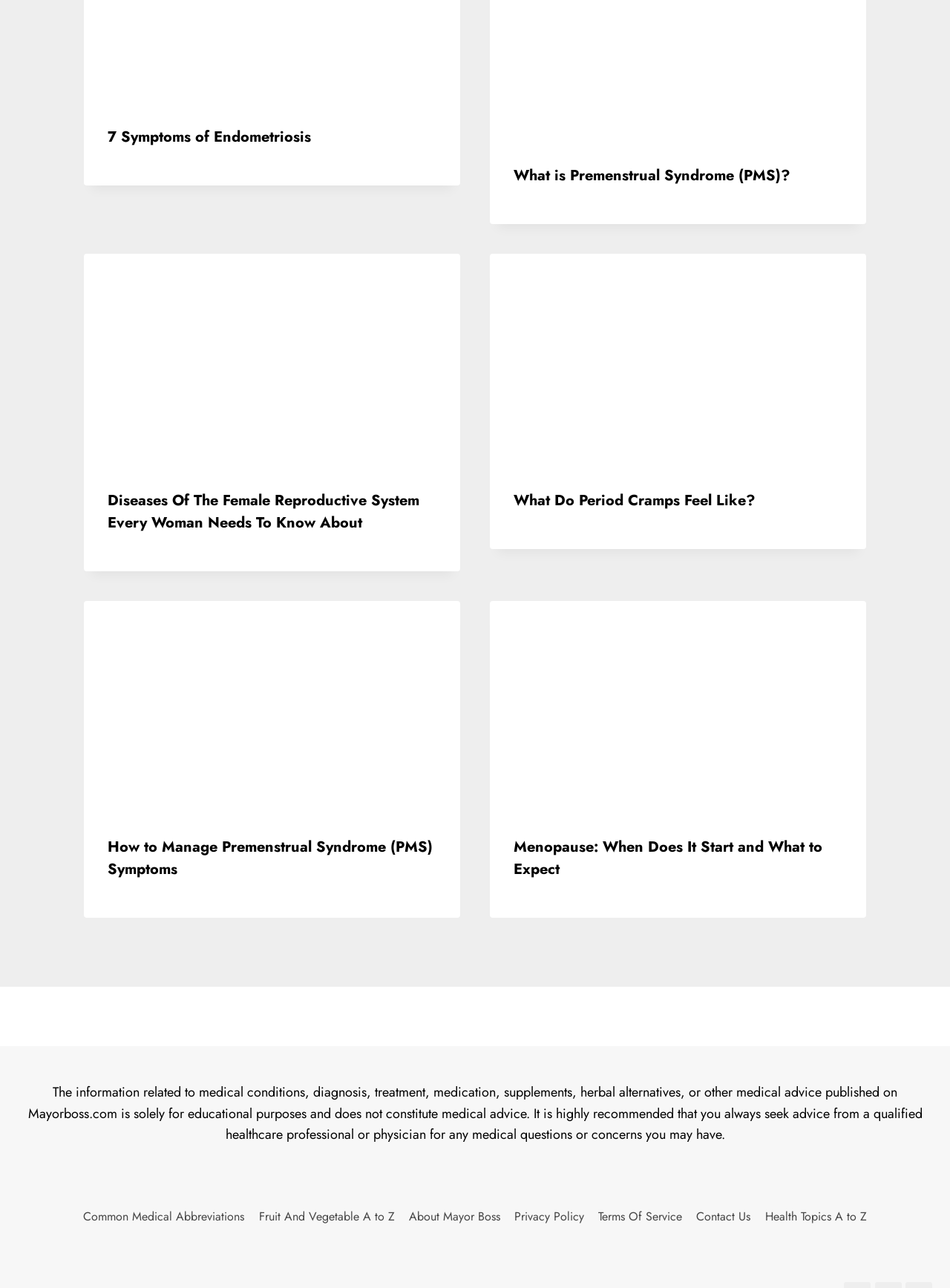Please identify the bounding box coordinates of the area that needs to be clicked to follow this instruction: "Check the article on How to Manage Premenstrual Syndrome (PMS) Symptoms".

[0.088, 0.466, 0.484, 0.631]